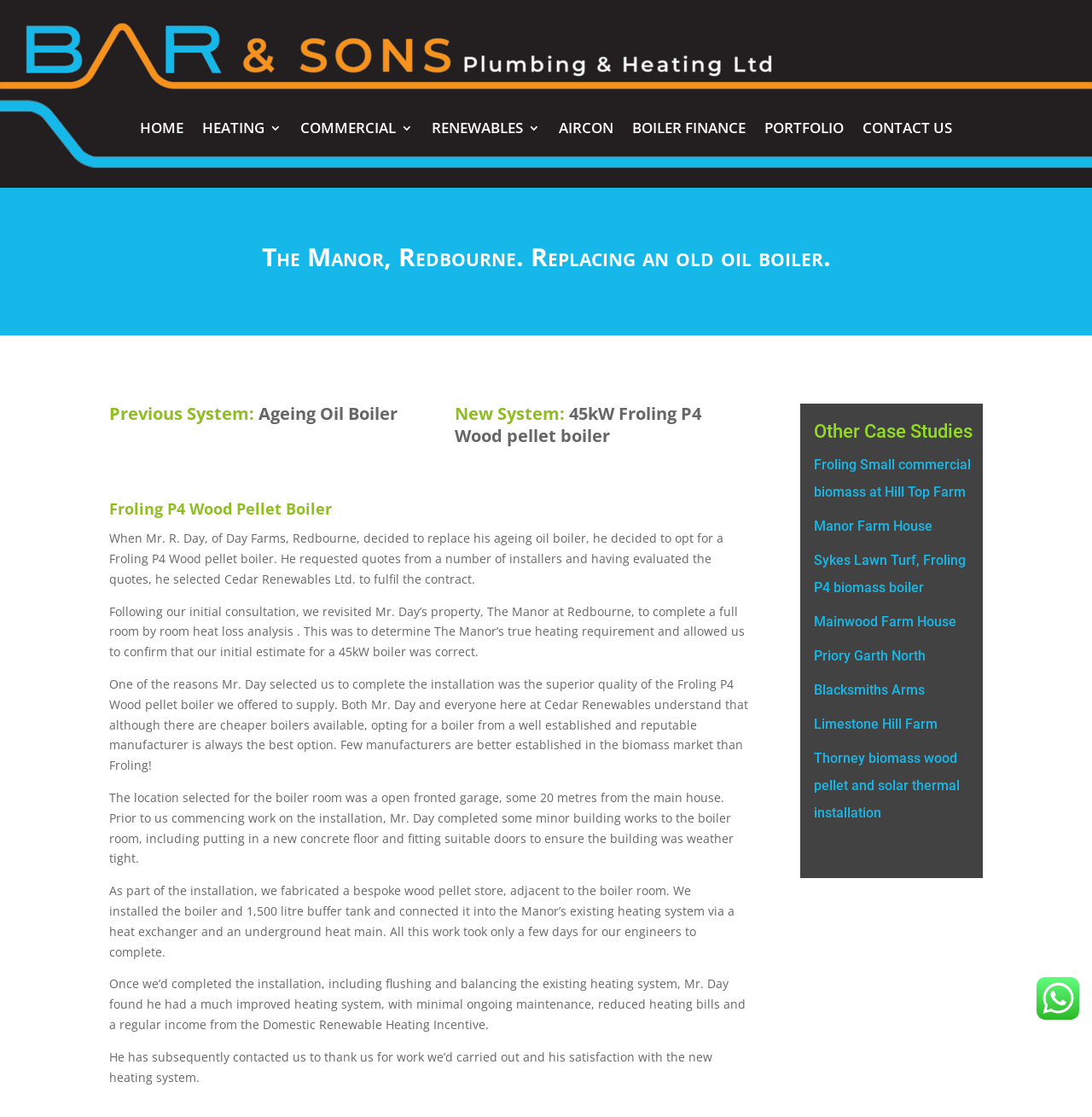Please look at the image and answer the question with a detailed explanation: What type of boiler is being replaced?

Based on the webpage content, specifically the 'Previous System:' section, it is clear that the old boiler being replaced is an ageing oil boiler.